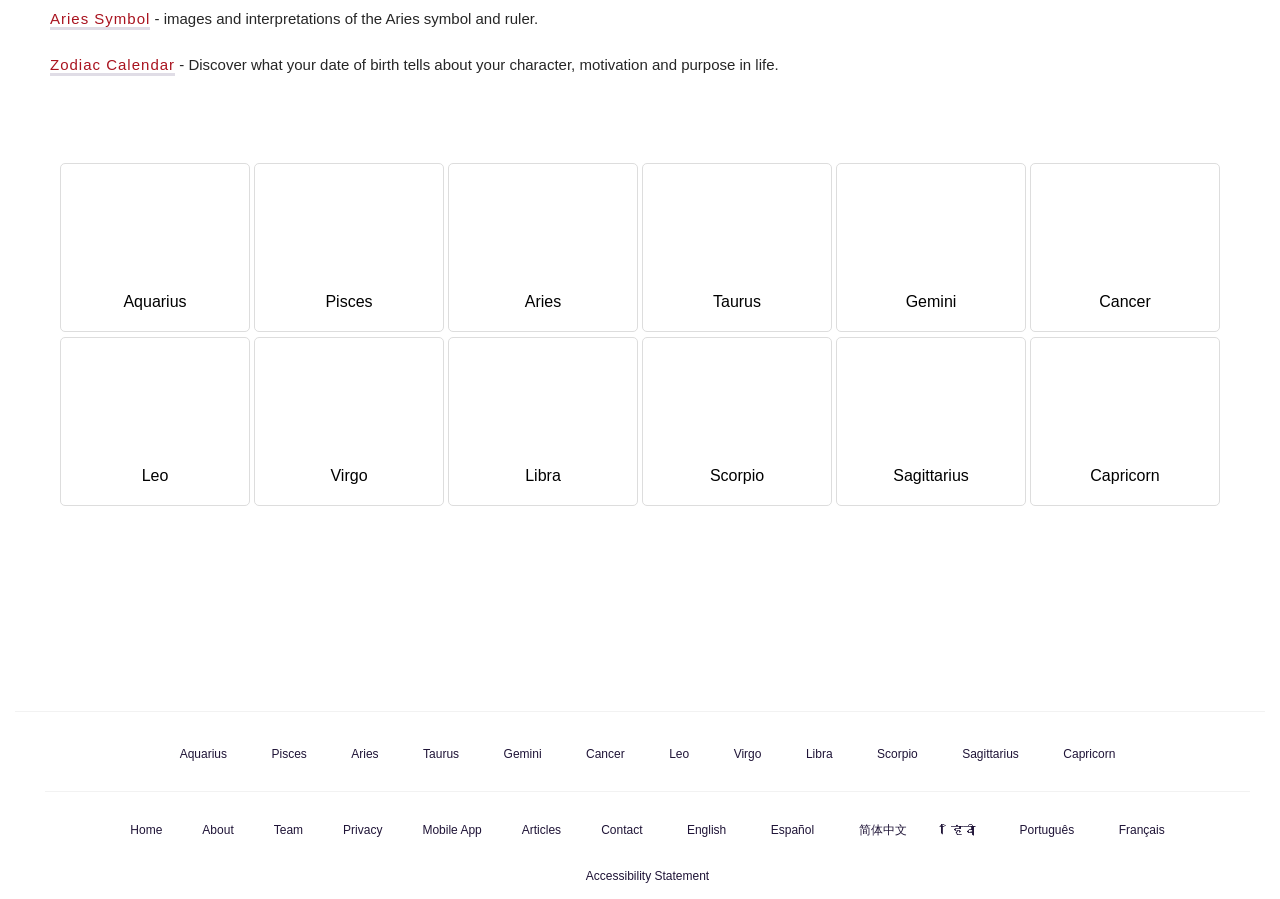Please provide a brief answer to the following inquiry using a single word or phrase:
How many zodiac signs are listed?

12